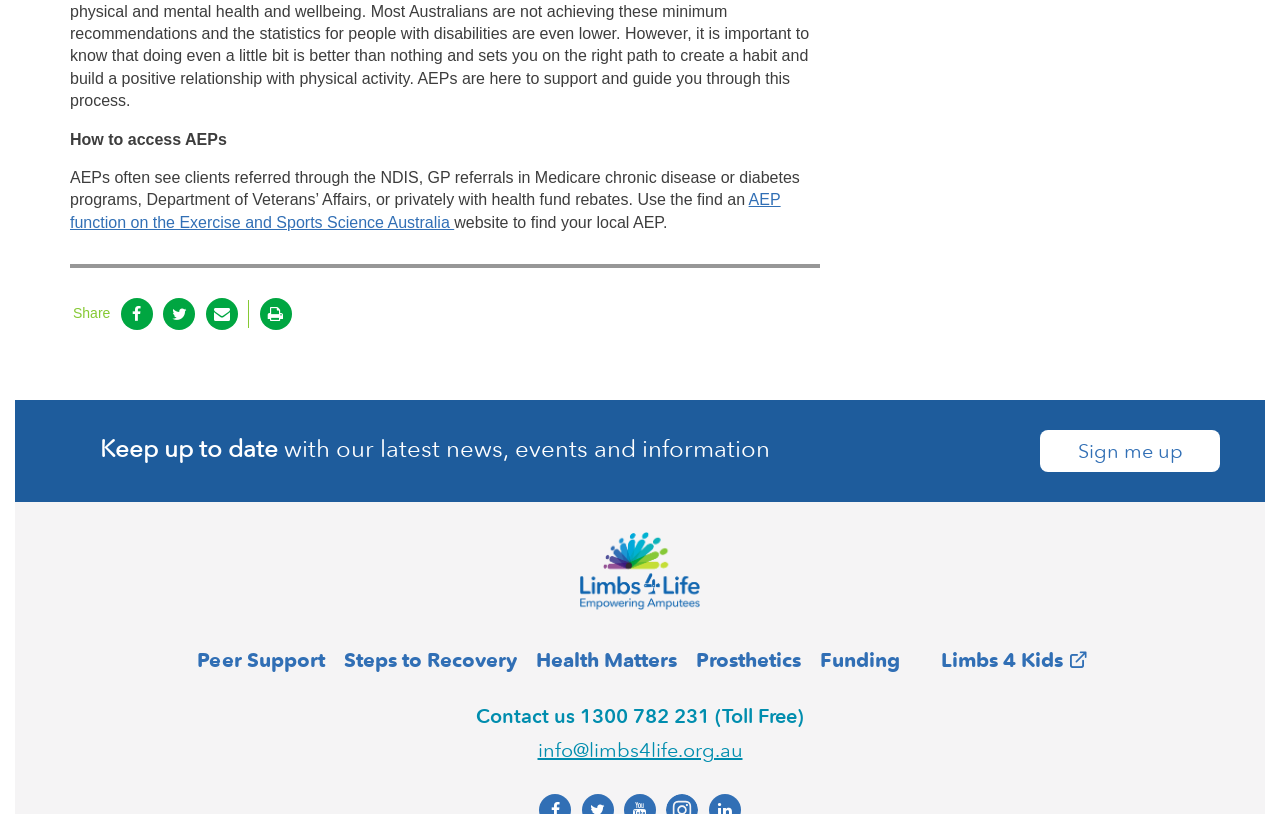What is the topic of the first paragraph?
Please provide an in-depth and detailed response to the question.

The first paragraph starts with the text 'How to access AEPs' and continues to explain how AEPs often see clients referred through various sources, so the topic of the first paragraph is AEPs.